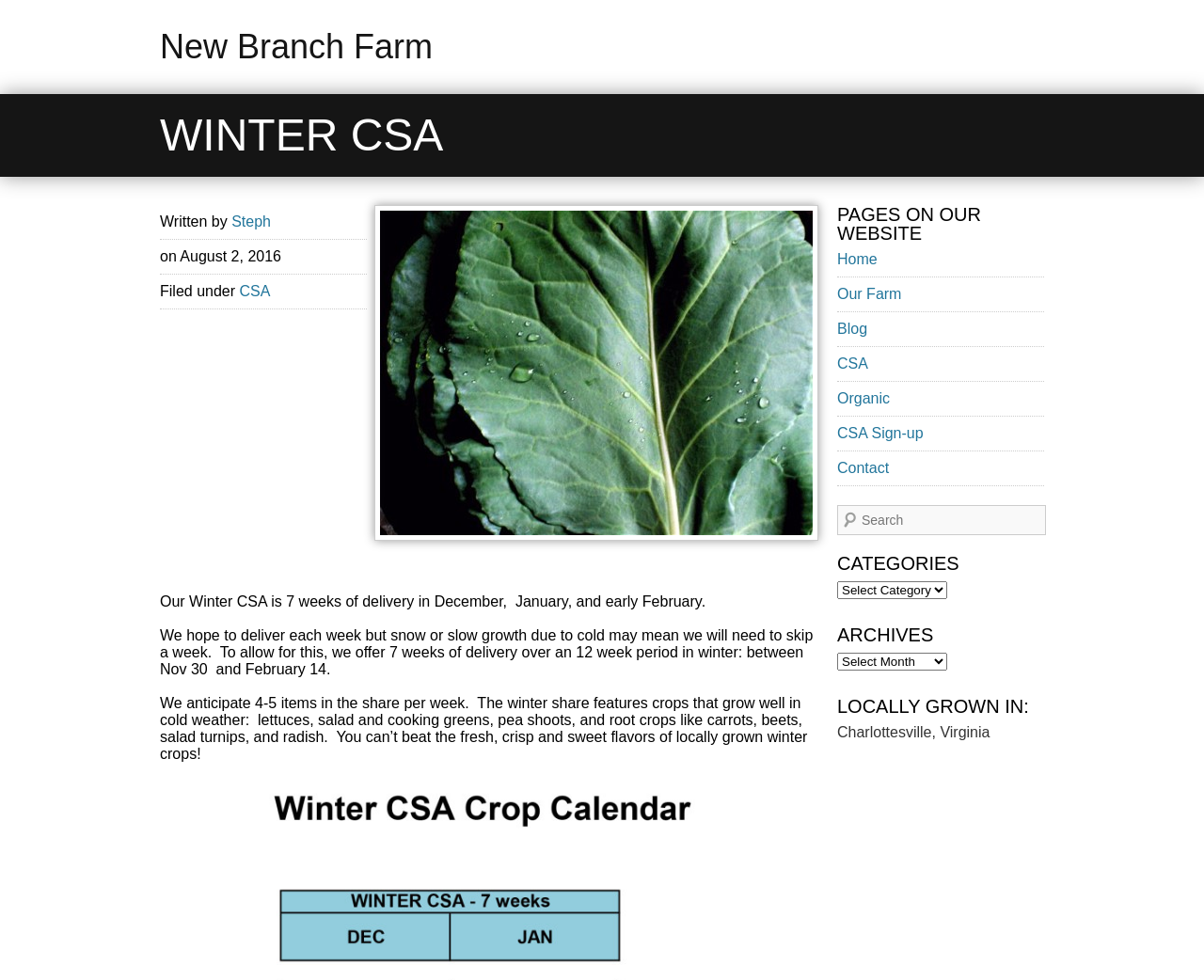How many items are anticipated in the share per week?
Based on the image, give a one-word or short phrase answer.

4-5 items